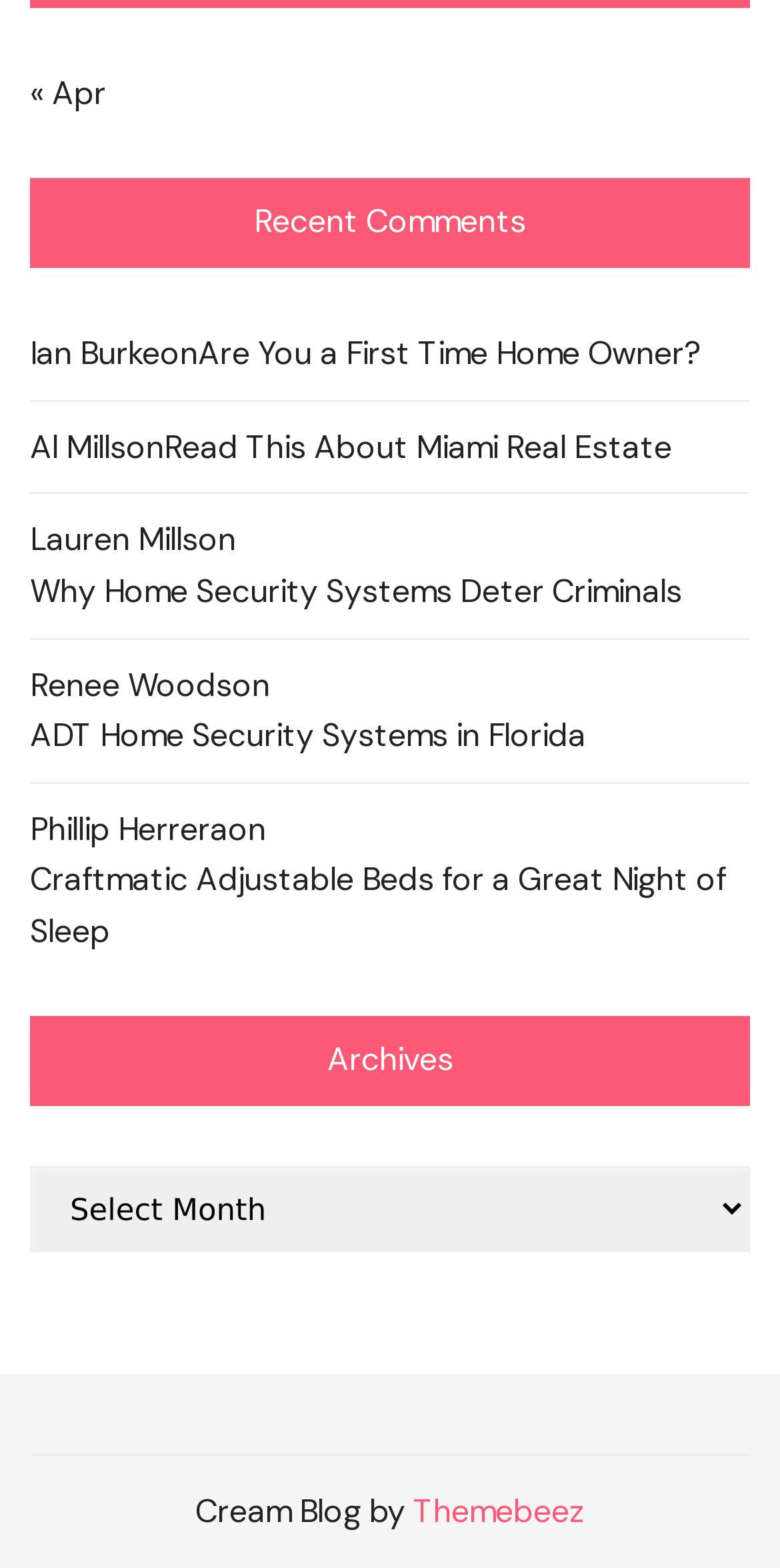Provide a brief response to the question using a single word or phrase: 
What is the topic of the first comment?

First Time Home Owner